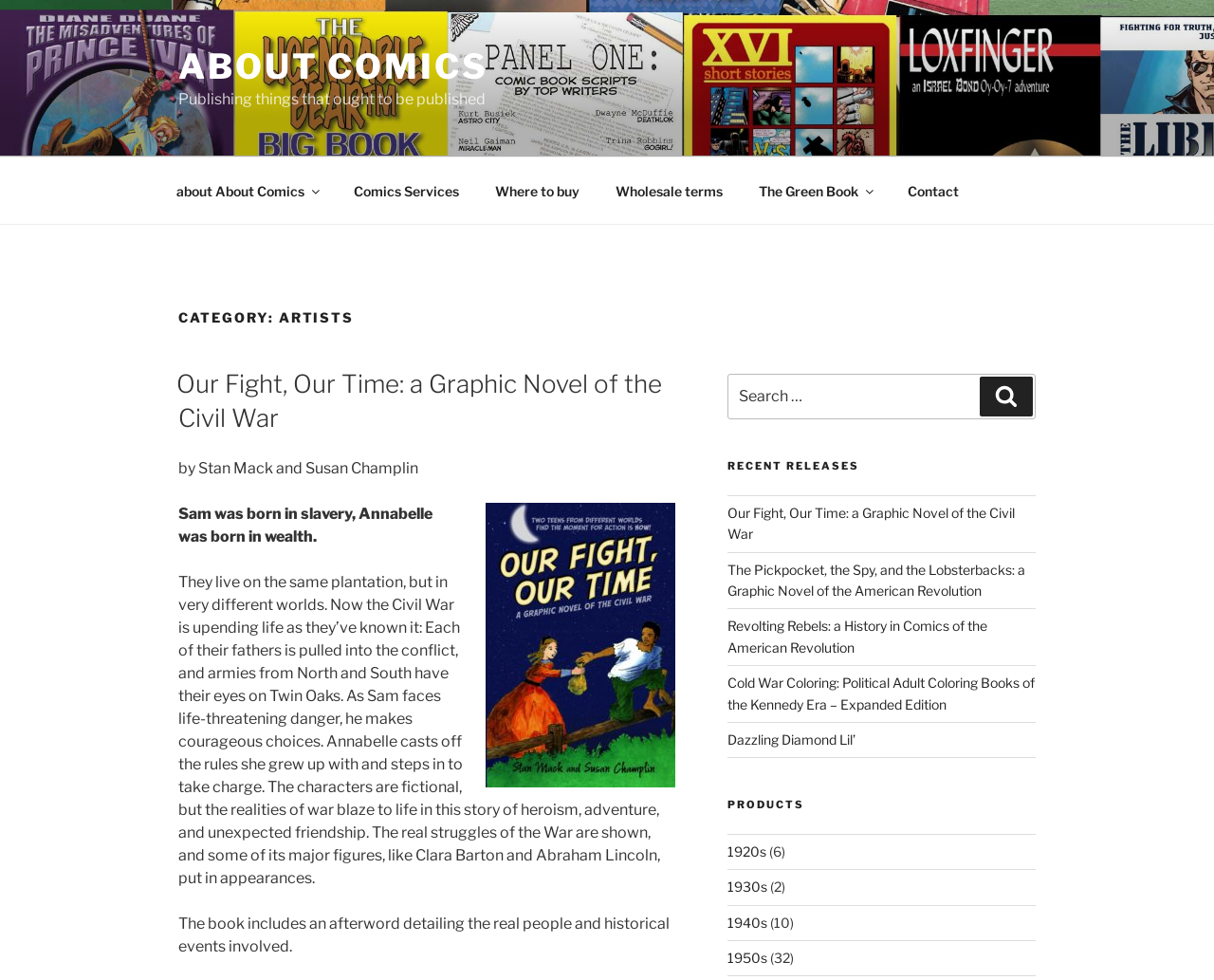Determine the bounding box coordinates of the clickable element to complete this instruction: "View the PDF version". Provide the coordinates in the format of four float numbers between 0 and 1, [left, top, right, bottom].

None